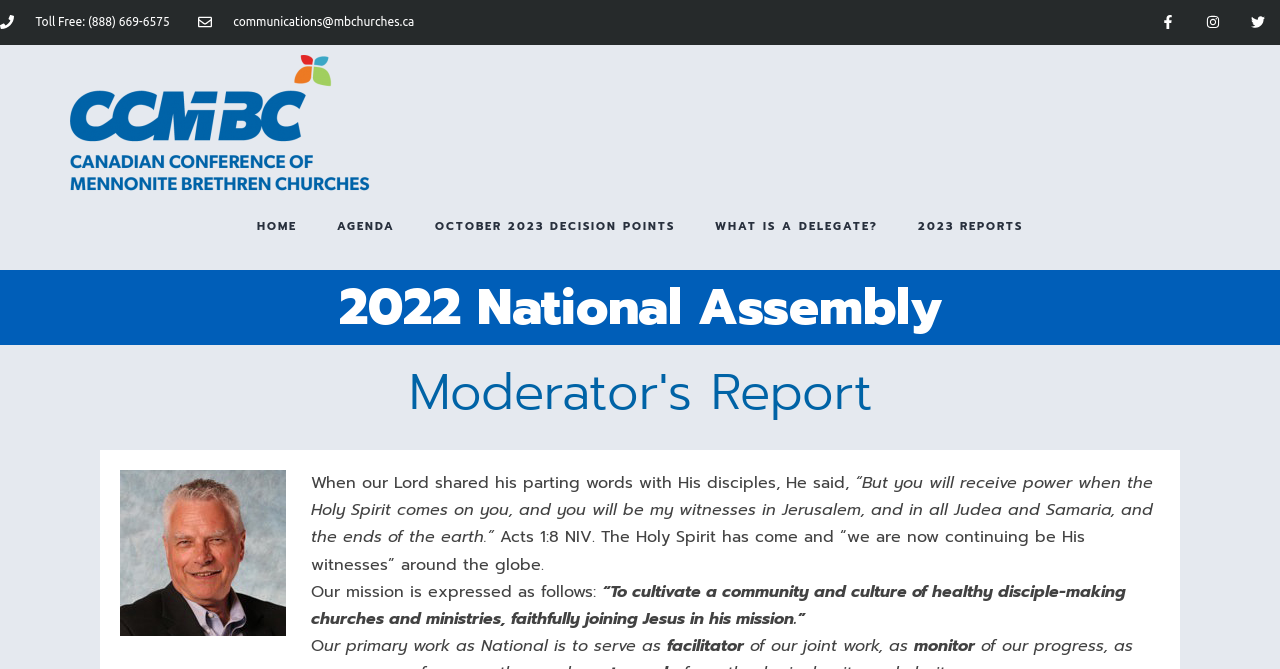Determine the bounding box coordinates for the area that needs to be clicked to fulfill this task: "Visit the HOME page". The coordinates must be given as four float numbers between 0 and 1, i.e., [left, top, right, bottom].

[0.185, 0.305, 0.248, 0.374]